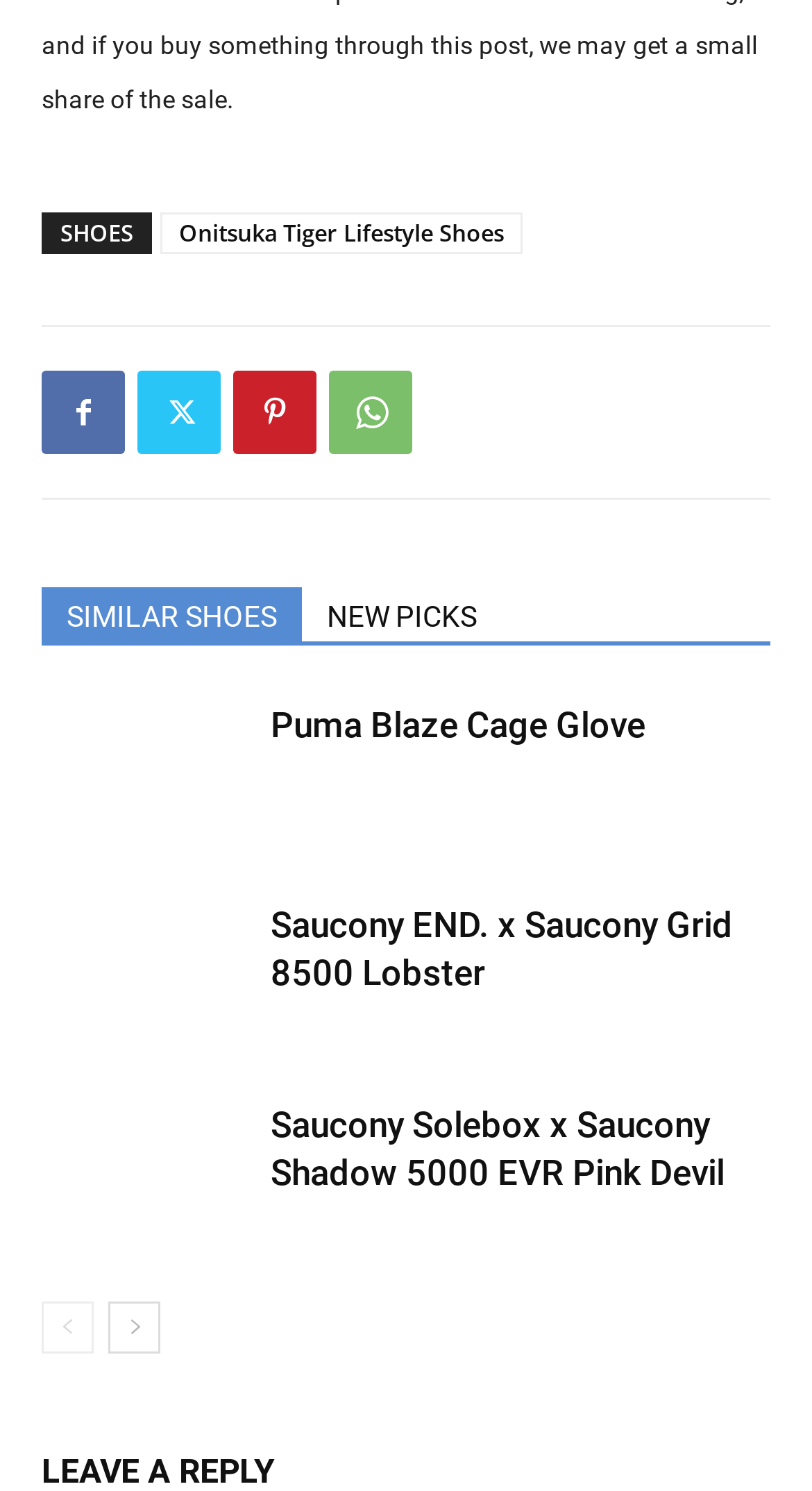How many navigation links are at the bottom of the page?
Using the details shown in the screenshot, provide a comprehensive answer to the question.

At the bottom of the page, there are two navigation links, 'prev-page' and 'next-page', which allow users to navigate to previous or next pages of shoes.